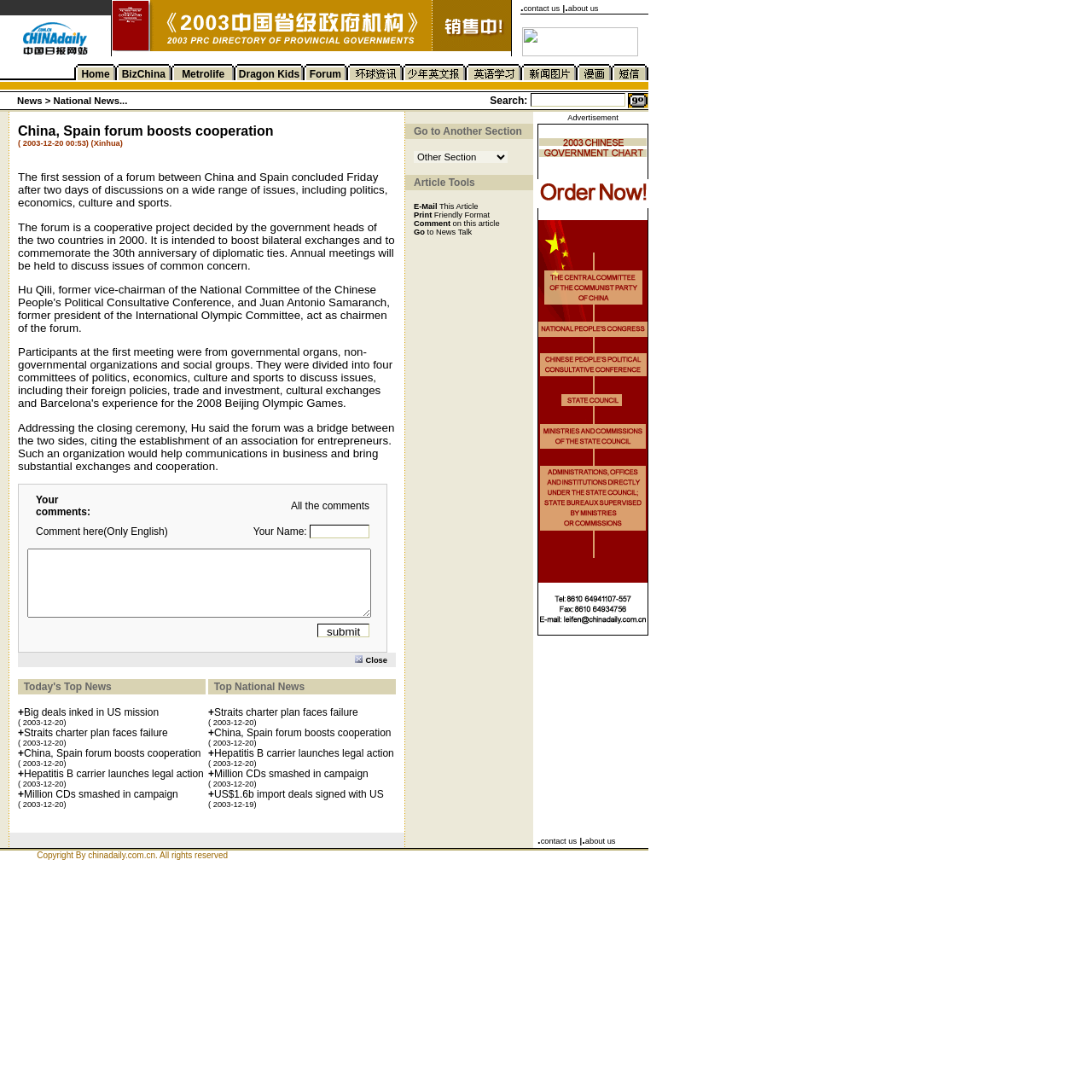Find the UI element described as: "E-Mail This Article" and predict its bounding box coordinates. Ensure the coordinates are four float numbers between 0 and 1, [left, top, right, bottom].

[0.379, 0.183, 0.438, 0.194]